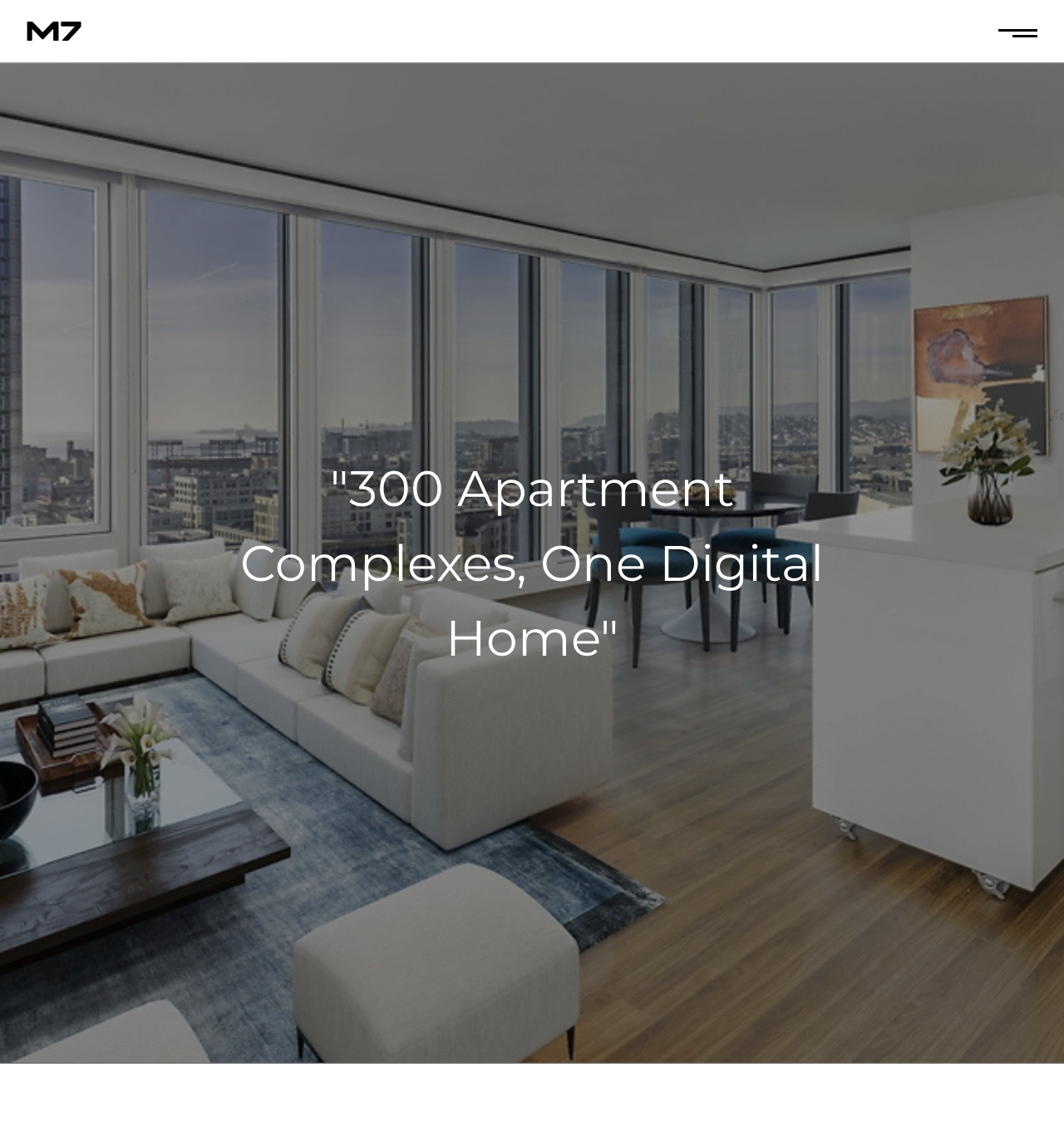Using the provided description Marker Seven, Inc., find the bounding box coordinates for the UI element. Provide the coordinates in (top-left x, top-left y, bottom-right x, bottom-right y) format, ensuring all values are between 0 and 1.

[0.025, 0.019, 0.077, 0.036]